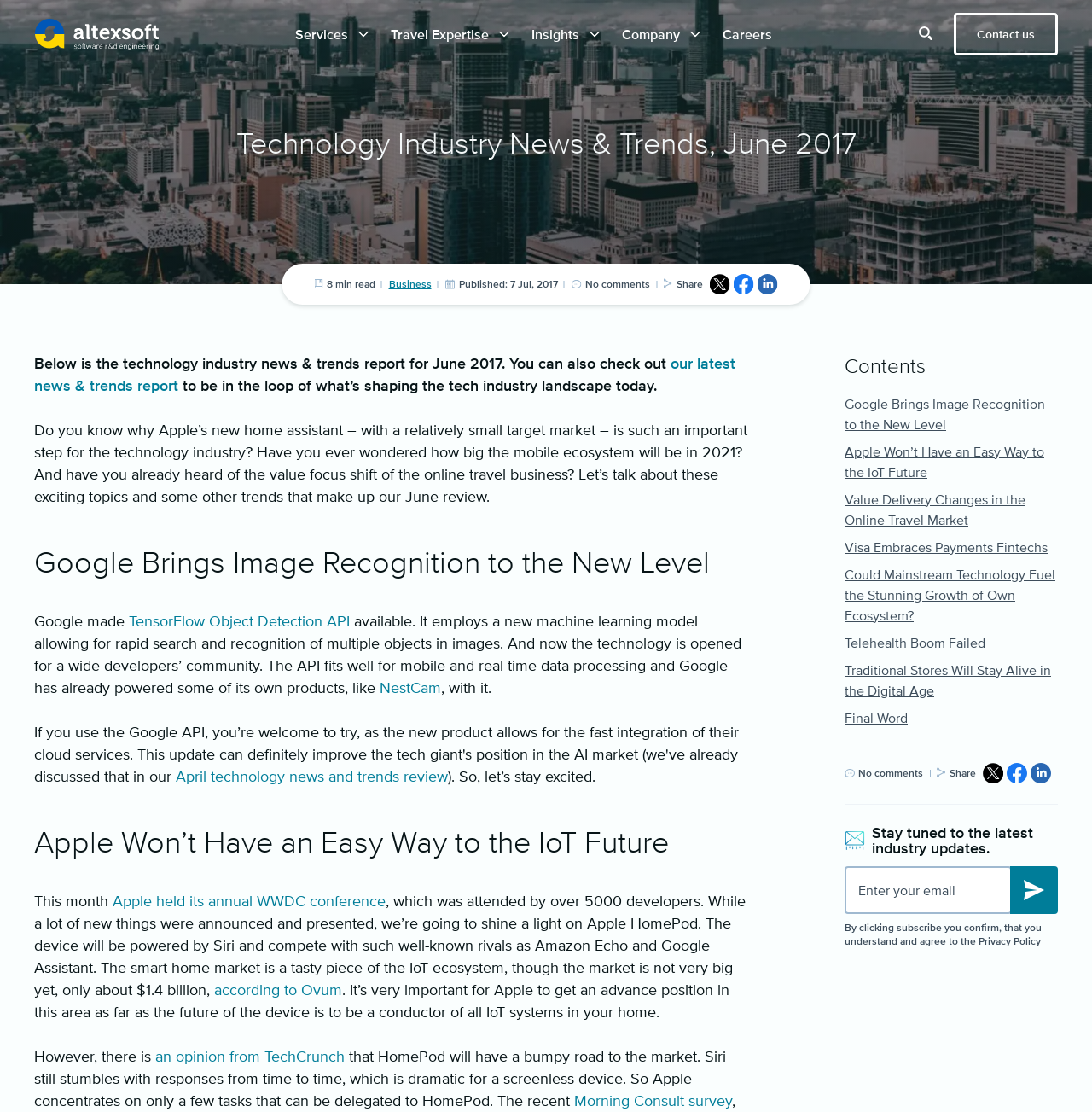Using the given element description, provide the bounding box coordinates (top-left x, top-left y, bottom-right x, bottom-right y) for the corresponding UI element in the screenshot: parent_node: New Rochelle, New York

None